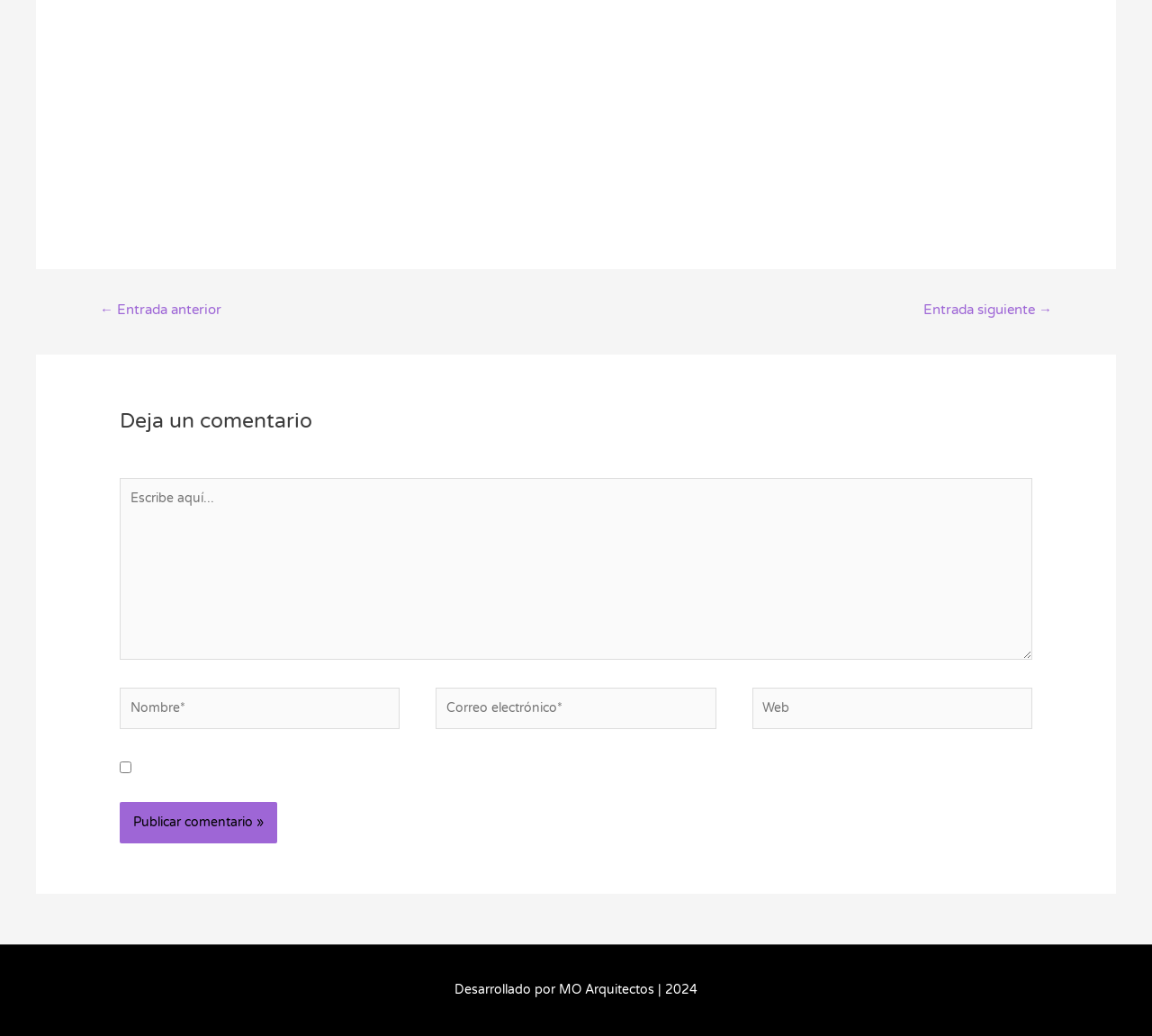Please specify the bounding box coordinates in the format (top-left x, top-left y, bottom-right x, bottom-right y), with all values as floating point numbers between 0 and 1. Identify the bounding box of the UI element described by: ← Entrada anterior

[0.069, 0.286, 0.21, 0.316]